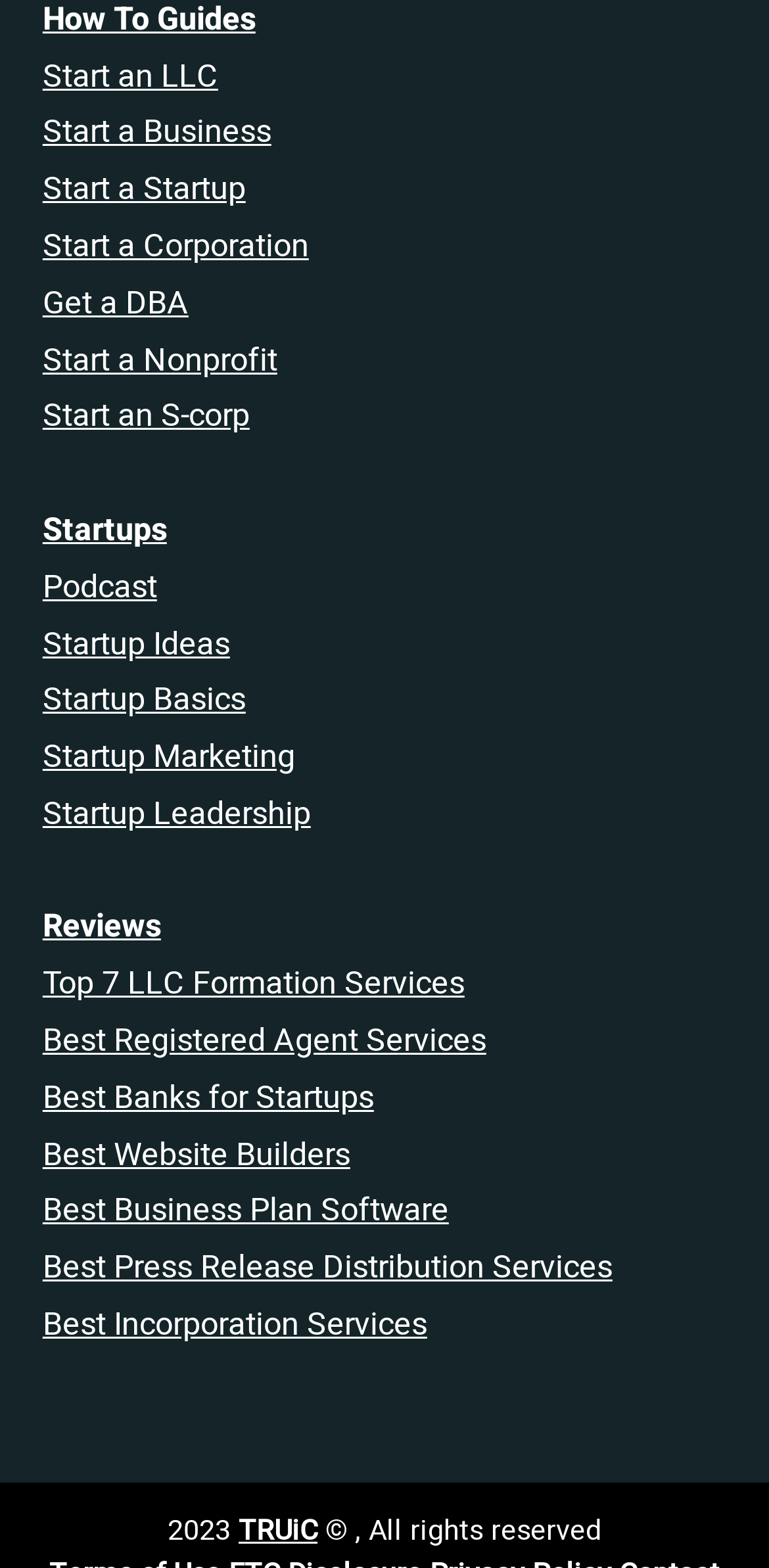Show the bounding box coordinates for the element that needs to be clicked to execute the following instruction: "Read reviews". Provide the coordinates in the form of four float numbers between 0 and 1, i.e., [left, top, right, bottom].

[0.055, 0.576, 0.209, 0.607]